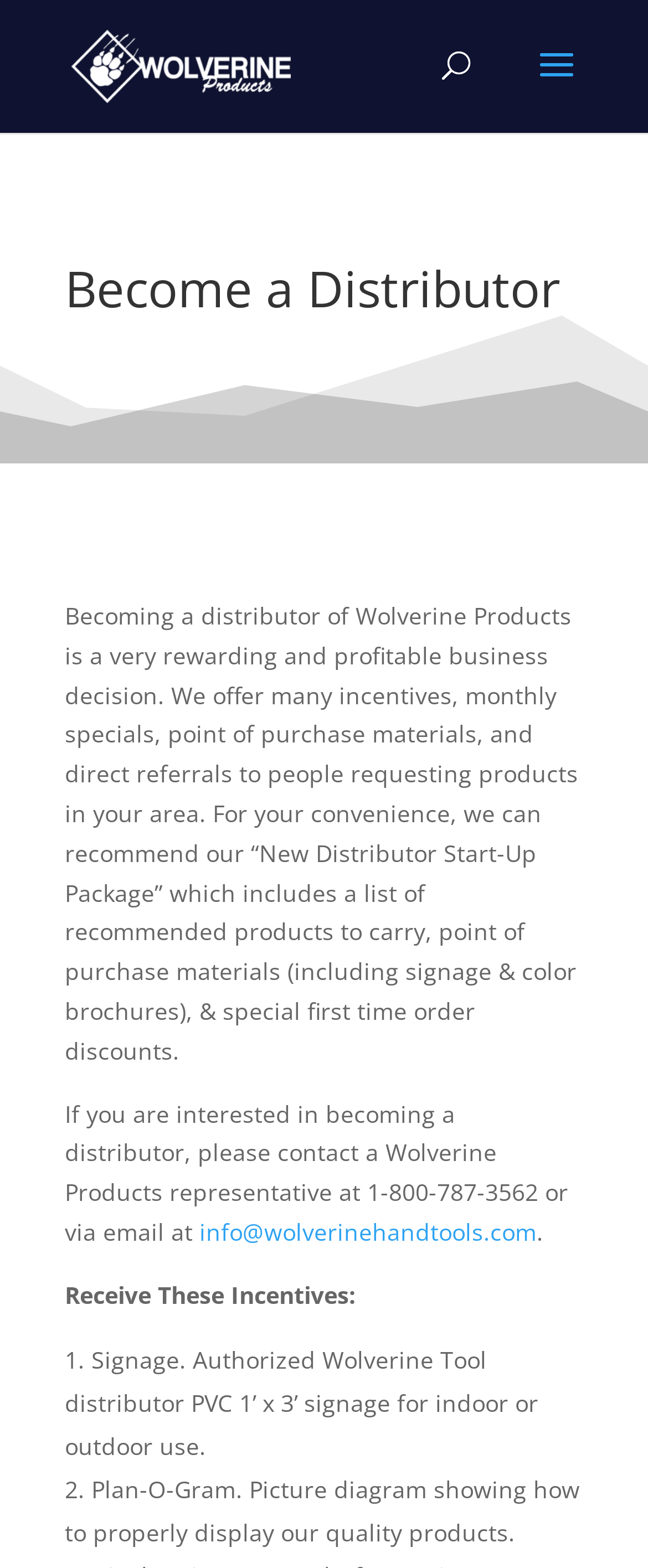Please give a concise answer to this question using a single word or phrase: 
What is the purpose of the 'New Distributor Start-Up Package'?

Recommended products and point of purchase materials